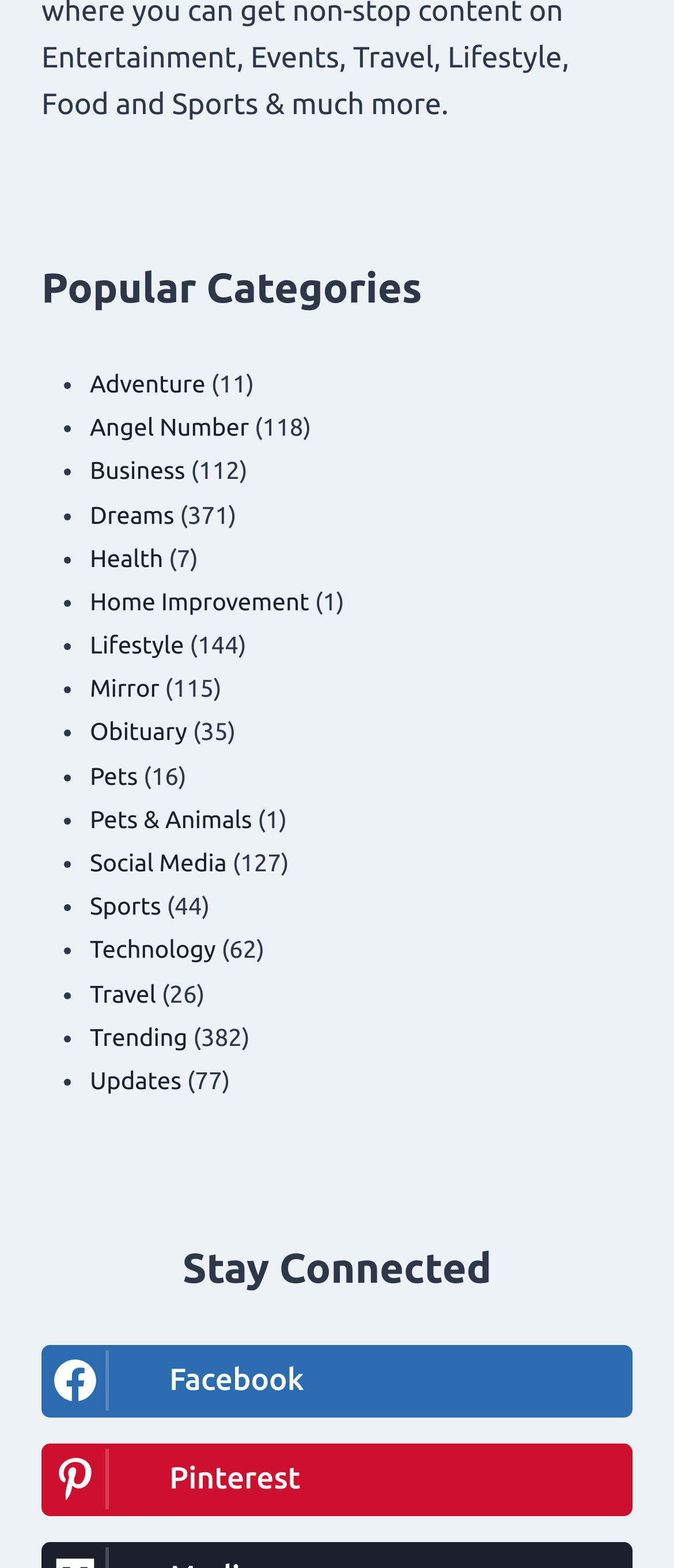Using the elements shown in the image, answer the question comprehensively: How many articles are there under the 'Dreams' category?

To find the number of articles under the 'Dreams' category, I looked at the link 'Dreams' and found the corresponding static text '(371)' next to it, which indicates the number of articles in that category.